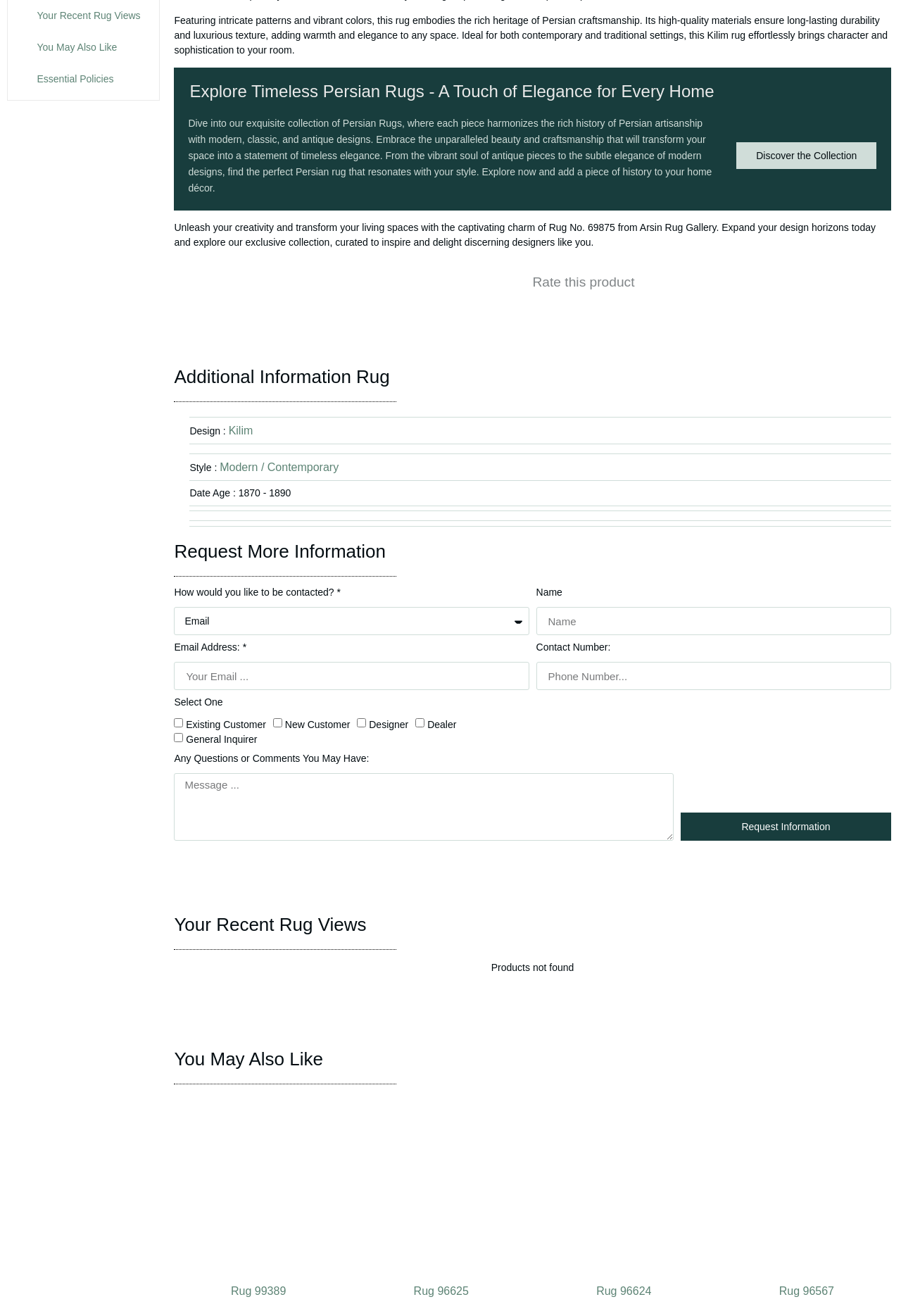Please identify the bounding box coordinates of the clickable area that will fulfill the following instruction: "Rate this product". The coordinates should be in the format of four float numbers between 0 and 1, i.e., [left, top, right, bottom].

[0.591, 0.209, 0.704, 0.22]